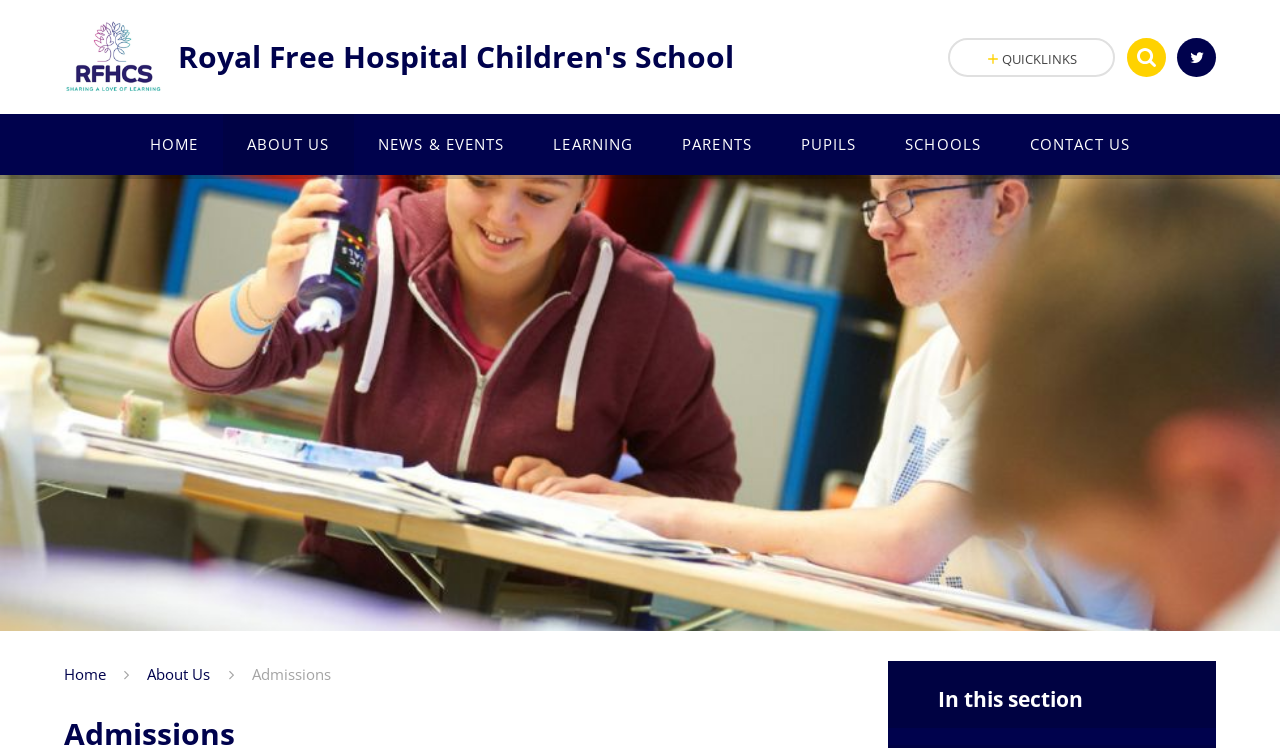Give a detailed account of the webpage.

The webpage is about the Admissions section of the Royal Free Hospital Children's School. At the top left corner, there is a "Skip to content" link. Next to it, on the top left, is the school's logo, accompanied by the school's name in a heading. 

Below the logo, there is a navigation menu with links to different sections of the website, including "HOME", "ABOUT US", "NEWS & EVENTS", "LEARNING", "PARENTS", "PUPILS", "SCHOOLS", and "CONTACT US". These links are aligned horizontally across the top of the page.

On the top right, there is a small image and a "QUICKLINKS" label. Next to it, there is a search box with a magnifying glass icon on the right side.

On the bottom left, there is a secondary navigation menu with links to "Home", "About Us", and "Admissions". 

The main content of the page is headed by a section title "In this section", which is located at the bottom center of the page.